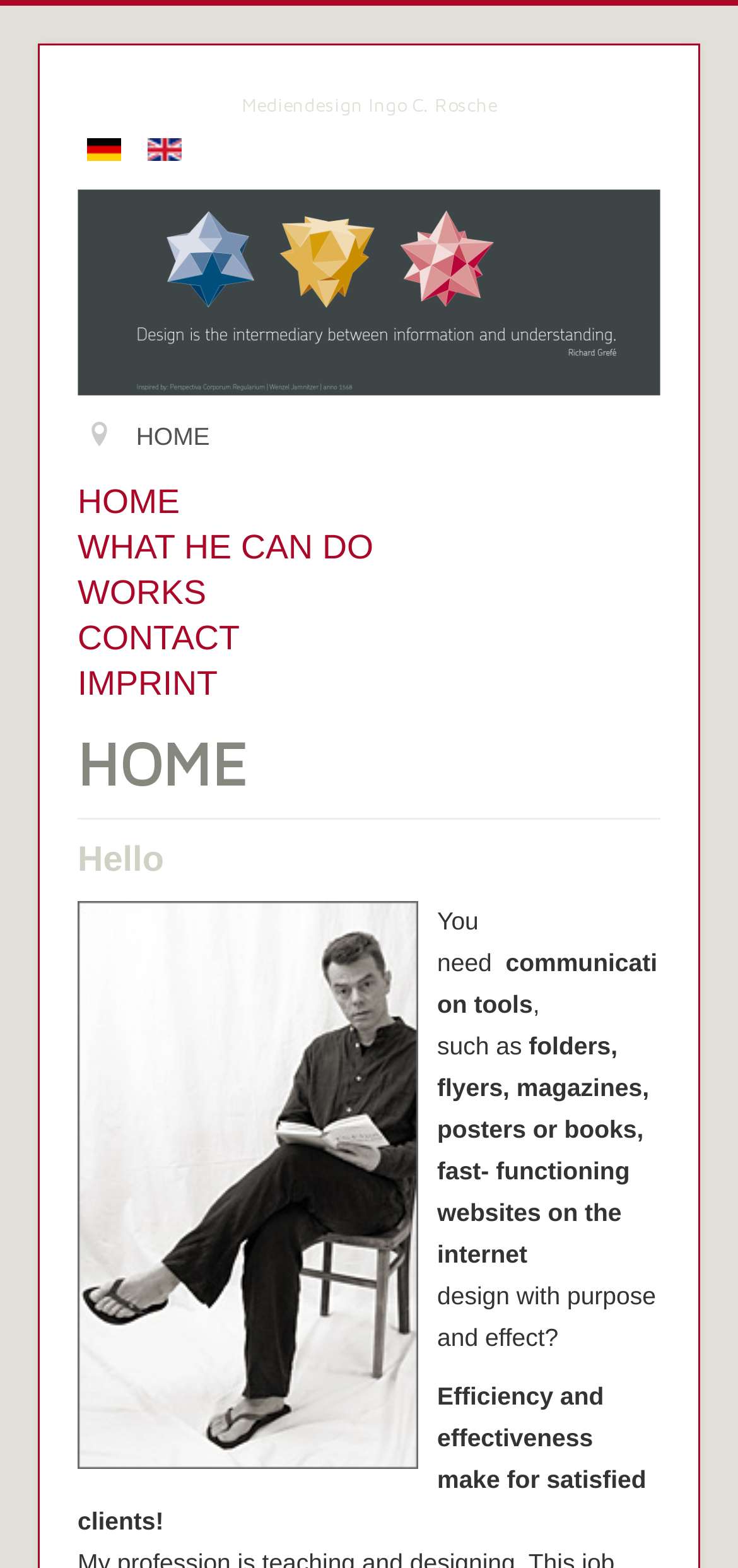Please identify the bounding box coordinates of the region to click in order to complete the task: "View WHAT HE CAN DO page". The coordinates must be four float numbers between 0 and 1, specified as [left, top, right, bottom].

[0.105, 0.335, 0.895, 0.363]